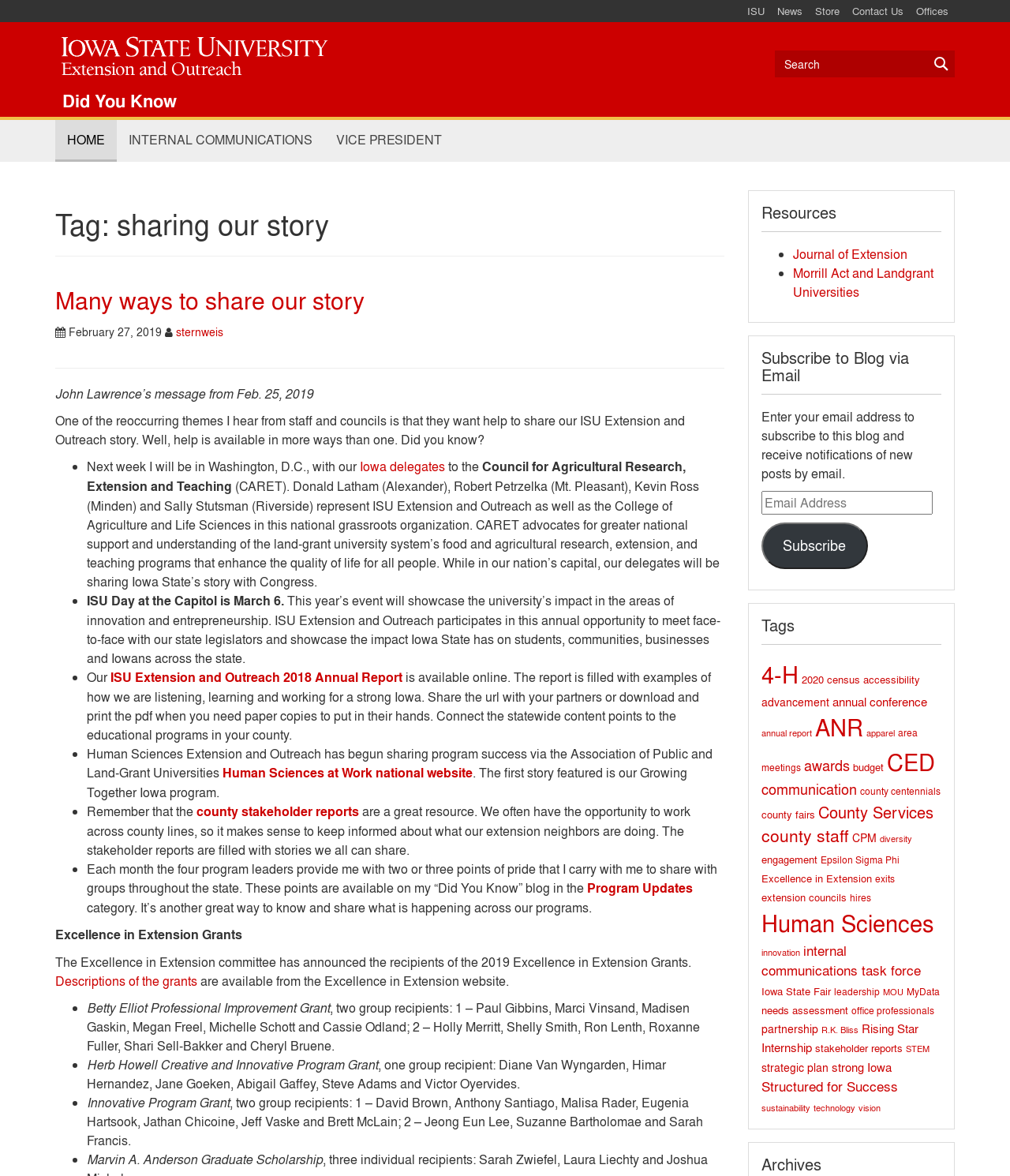Give a short answer to this question using one word or a phrase:
What is the name of the university mentioned in the webpage?

Iowa State University